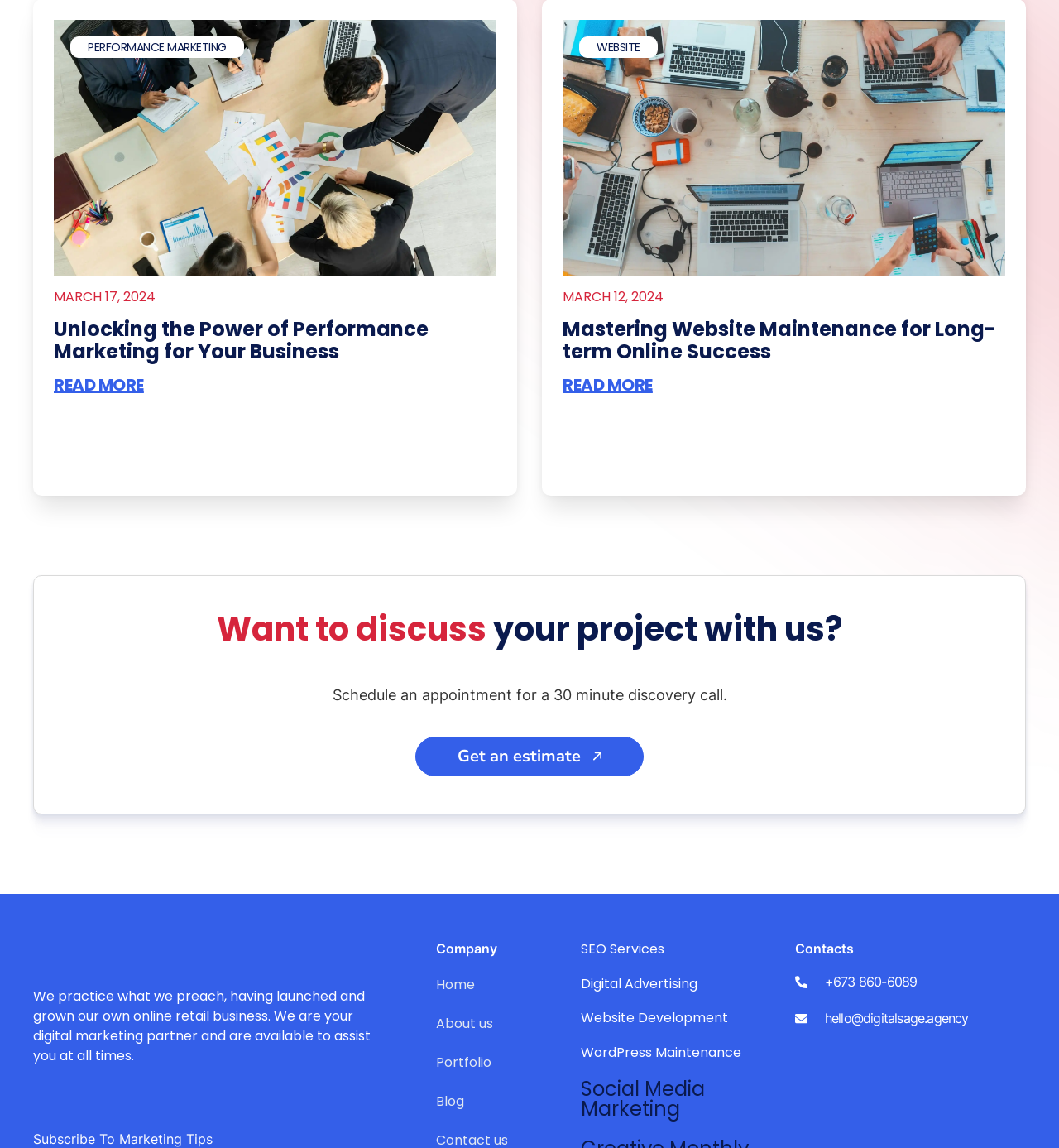Please identify the bounding box coordinates of the element I need to click to follow this instruction: "Click on the 'HOME' link".

None